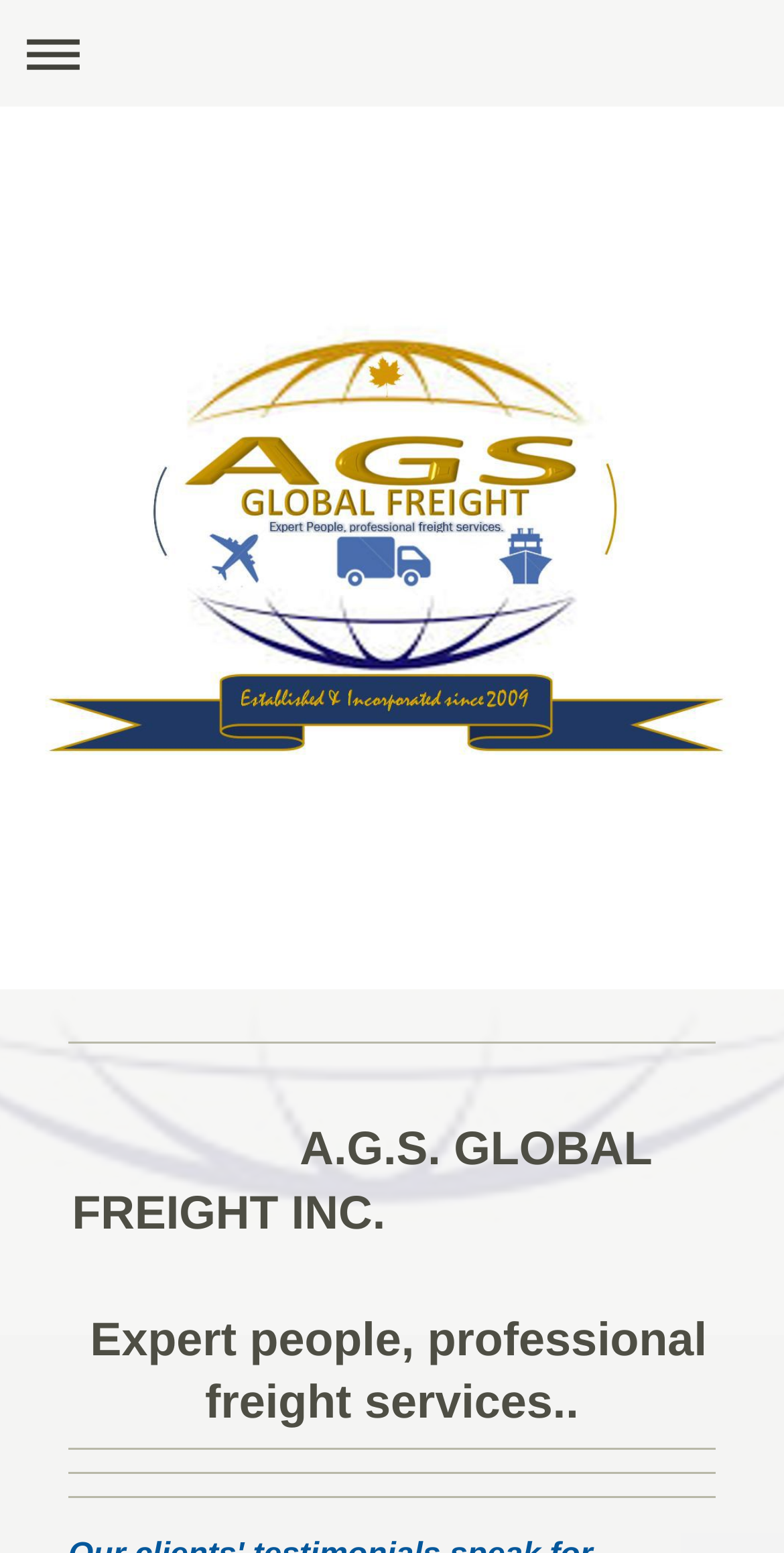Extract the main title from the webpage.

▼ AIR  | GROUND  | SEA FREIGHT SERVICES ▲